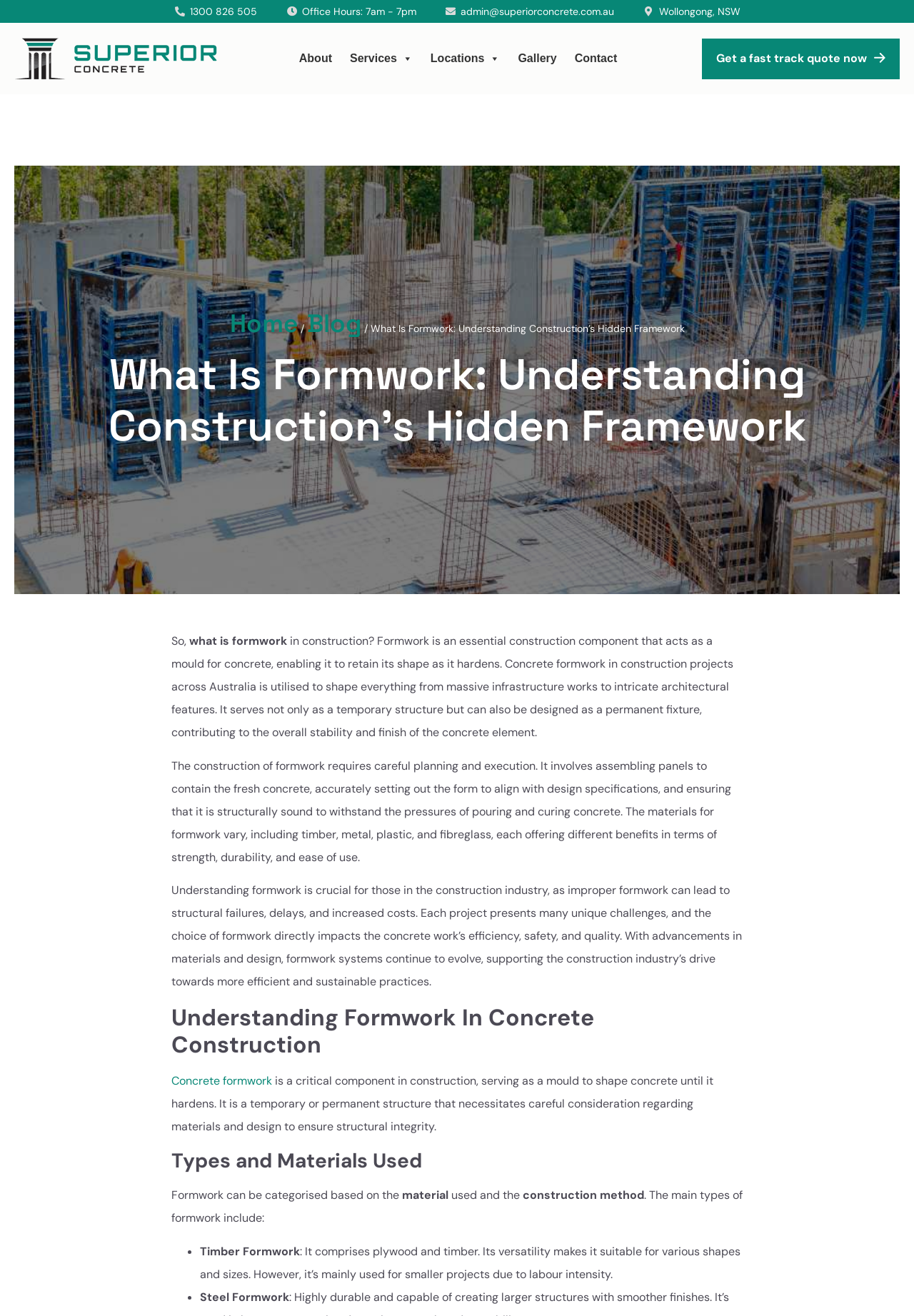Bounding box coordinates are given in the format (top-left x, top-left y, bottom-right x, bottom-right y). All values should be floating point numbers between 0 and 1. Provide the bounding box coordinate for the UI element described as: Home

[0.251, 0.233, 0.325, 0.258]